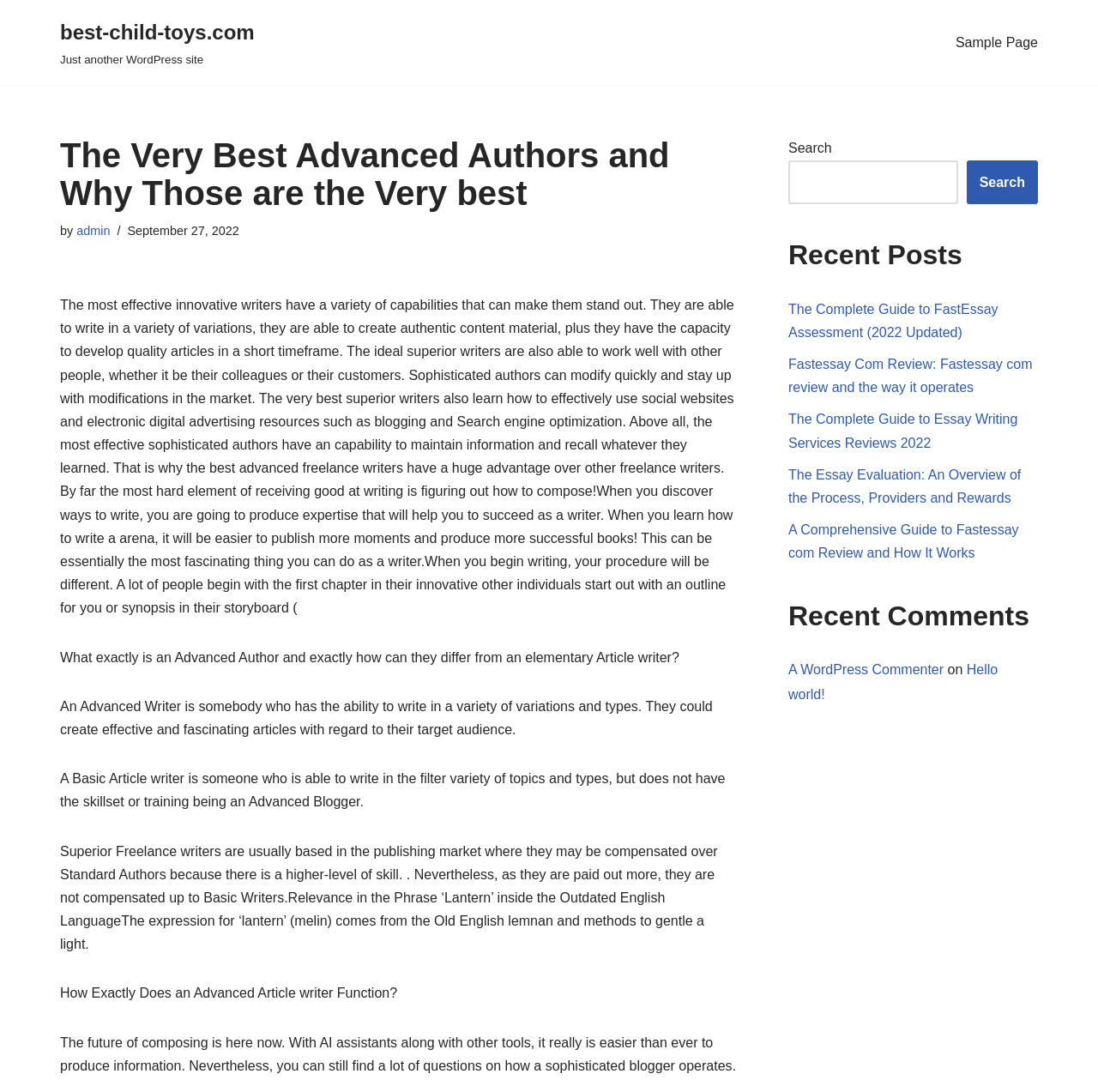Please identify the bounding box coordinates of the clickable area that will allow you to execute the instruction: "Click the 'admin' link".

[0.07, 0.205, 0.1, 0.218]